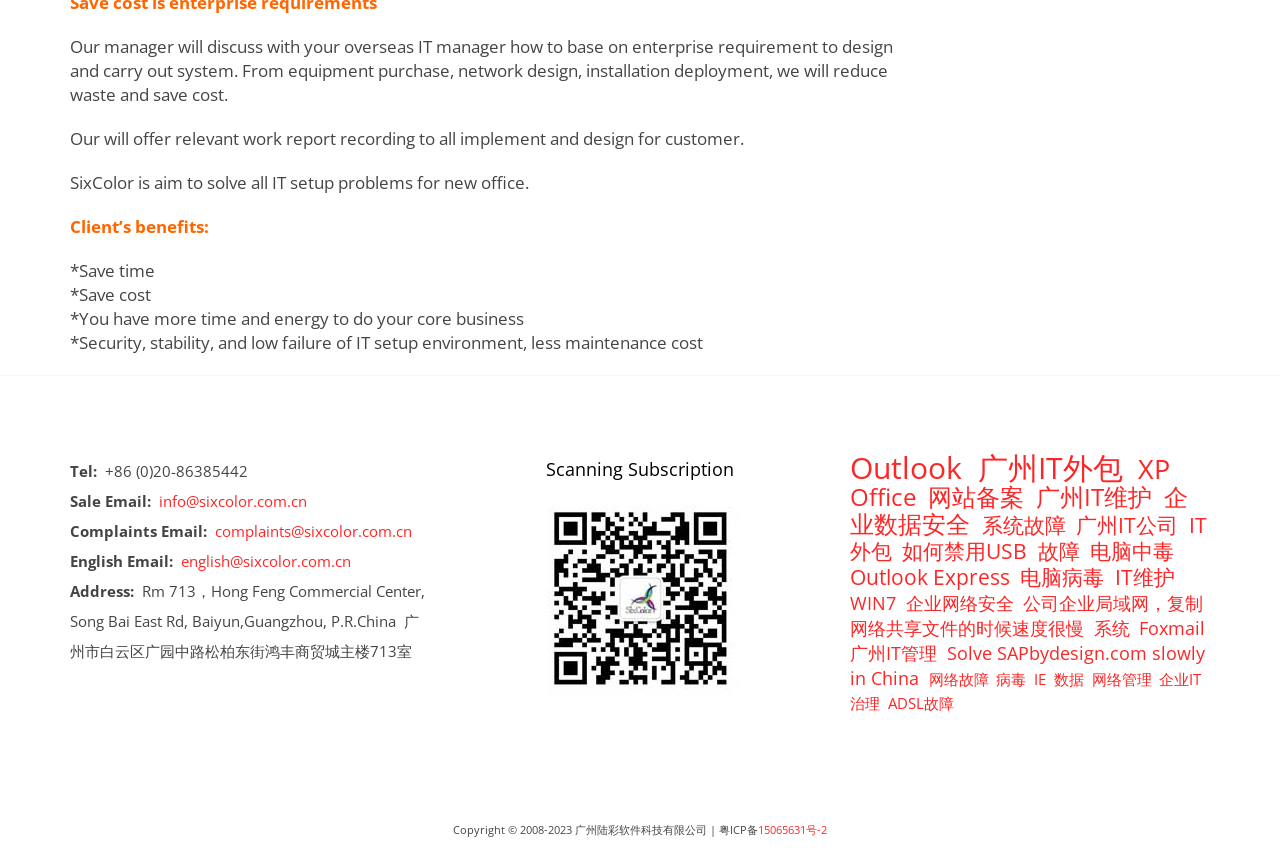Provide the bounding box coordinates of the section that needs to be clicked to accomplish the following instruction: "Learn more about our IT maintenance services."

[0.809, 0.561, 0.9, 0.6]